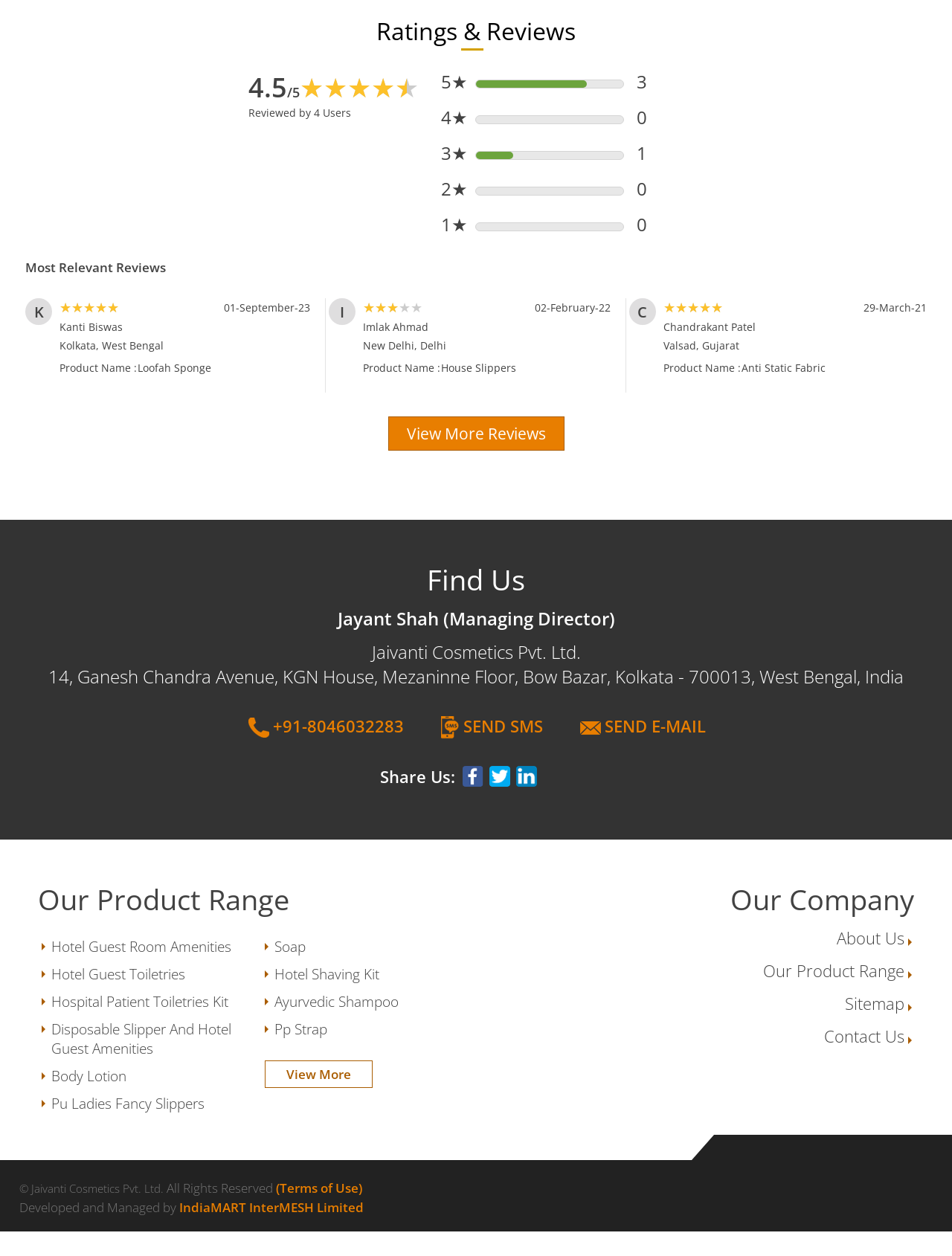Please determine the bounding box coordinates of the element's region to click in order to carry out the following instruction: "Contact the company". The coordinates should be four float numbers between 0 and 1, i.e., [left, top, right, bottom].

[0.865, 0.816, 0.95, 0.833]